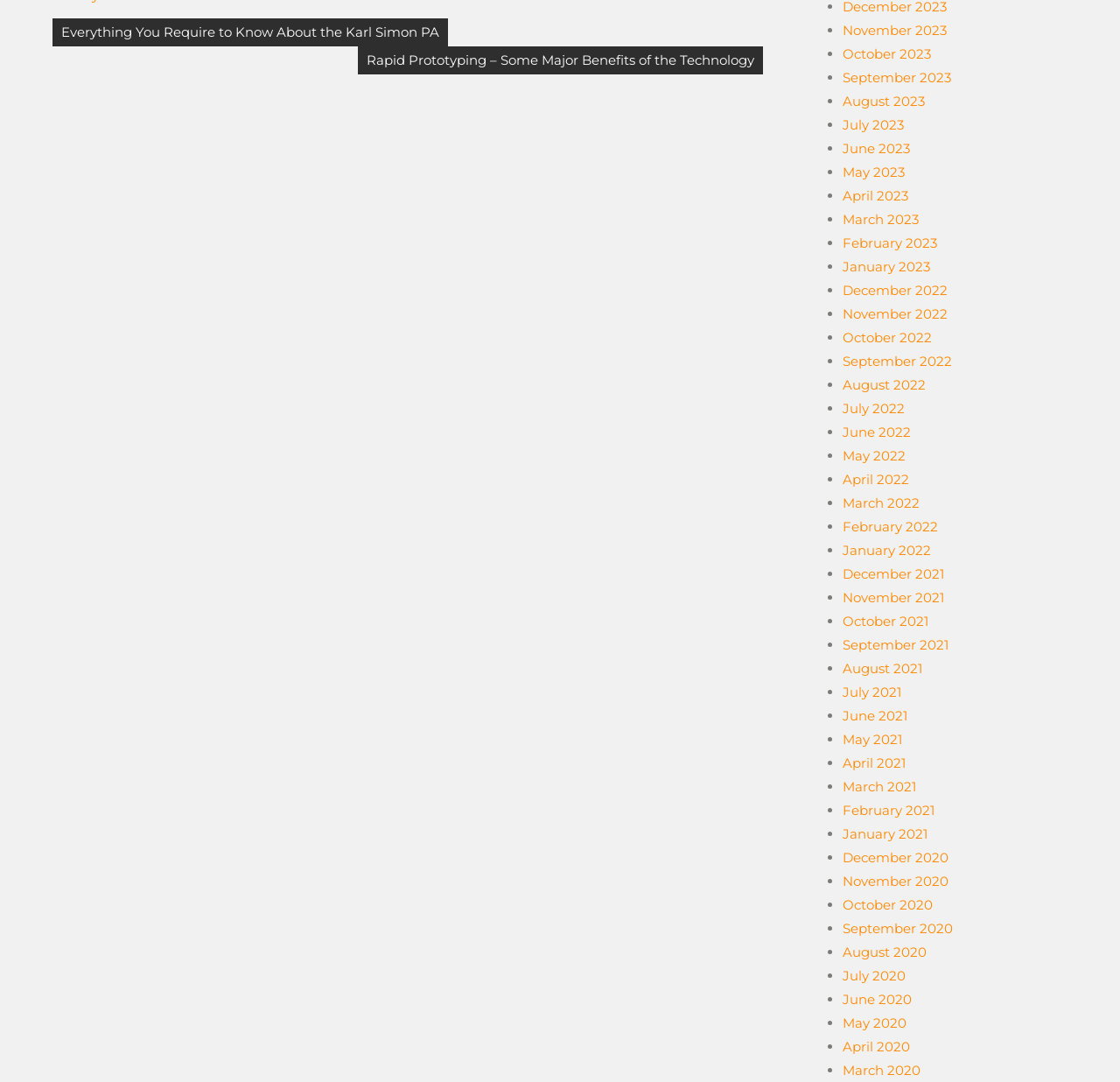Identify the bounding box coordinates of the area you need to click to perform the following instruction: "Explore posts from September 2022".

[0.752, 0.326, 0.85, 0.342]